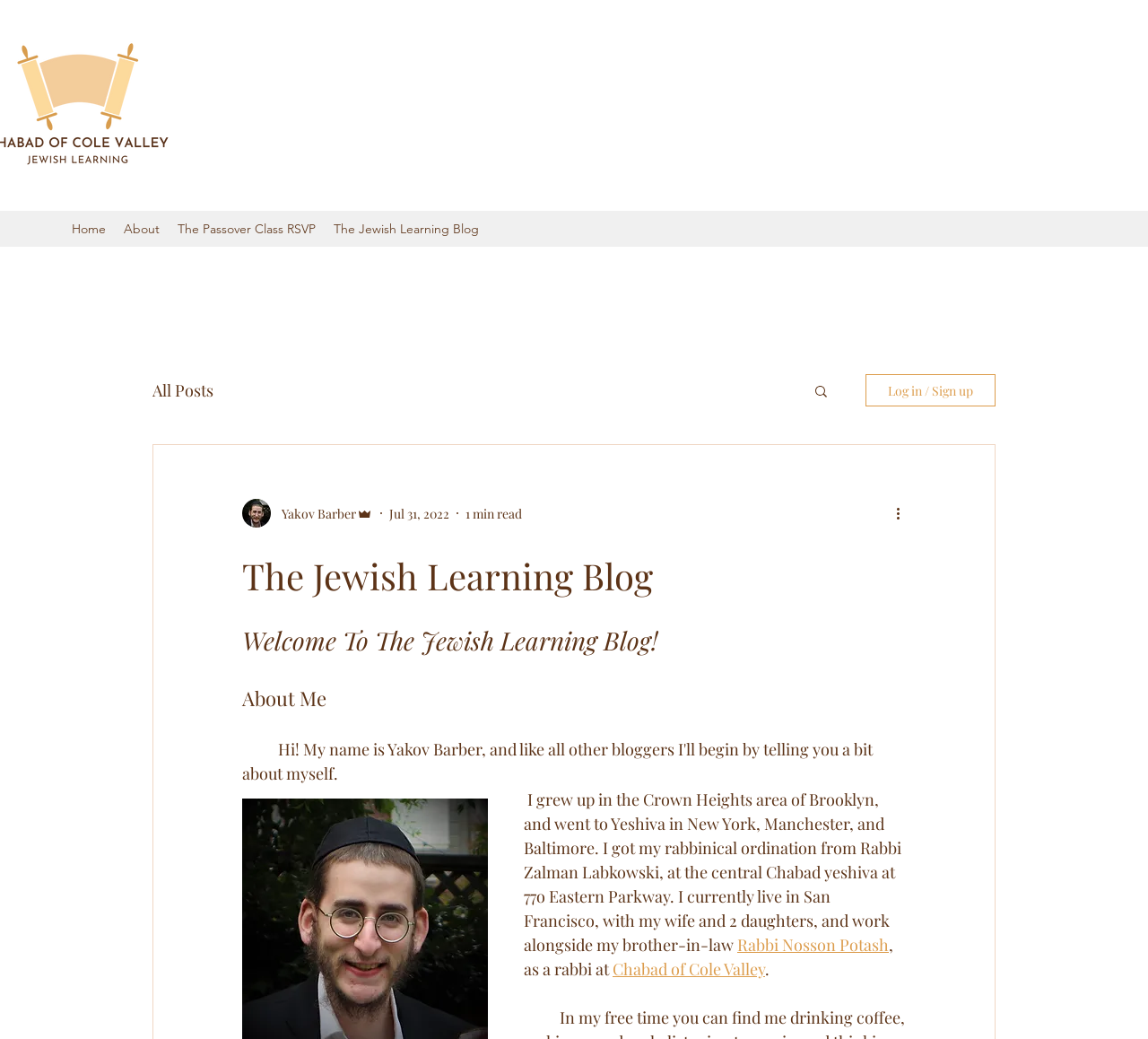Please provide a comprehensive response to the question below by analyzing the image: 
What is the name of the blog?

I determined the answer by looking at the heading element with the text 'The Jewish Learning Blog' which is a prominent element on the webpage, indicating that it is the name of the blog.